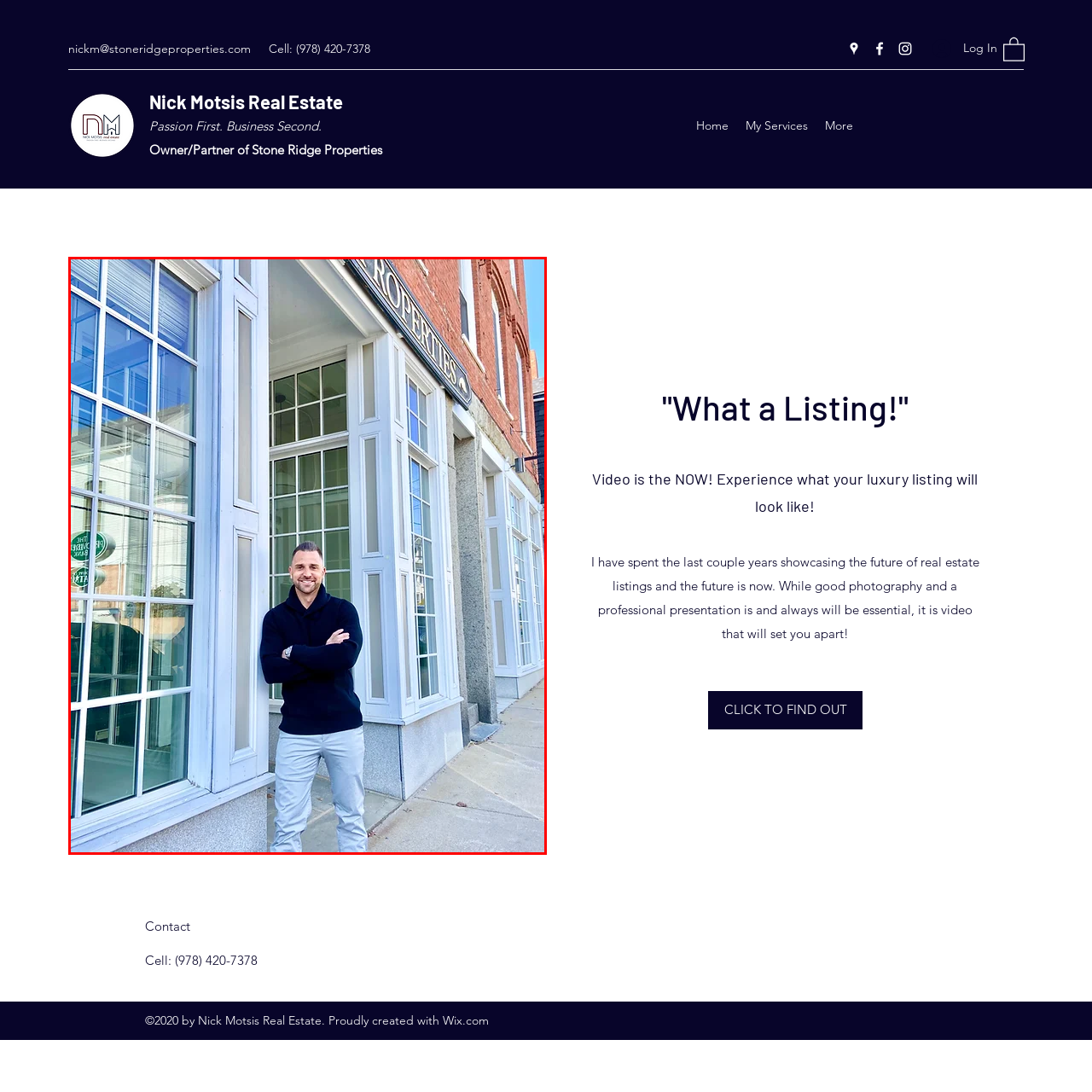Direct your attention to the zone enclosed by the orange box, What is written on the signage? 
Give your response in a single word or phrase.

Properties